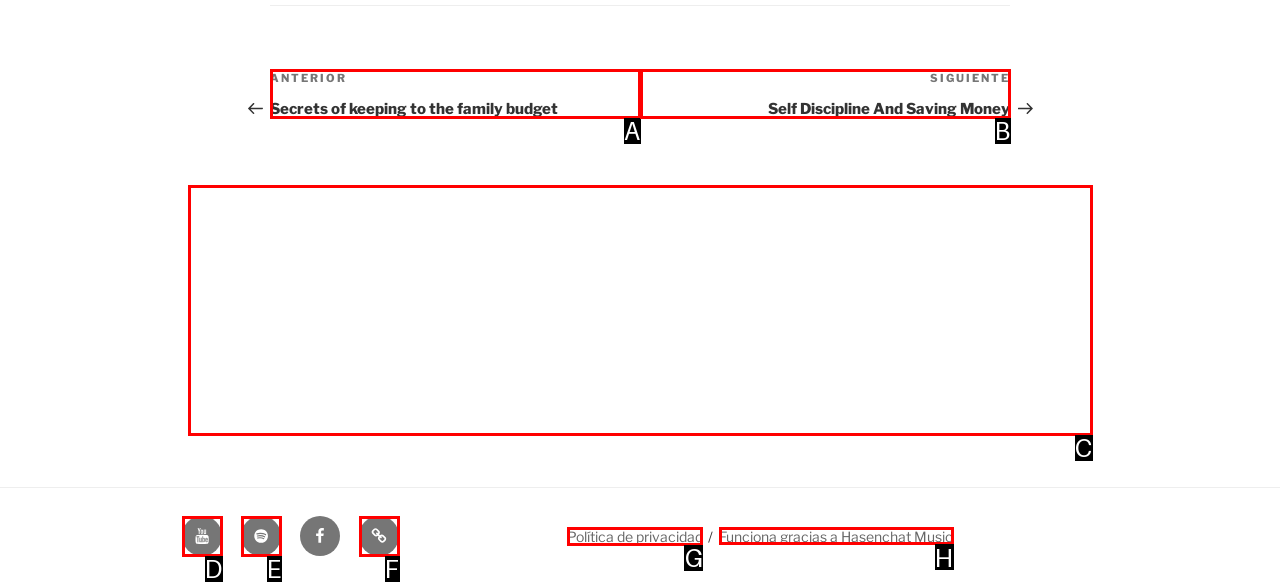Tell me which one HTML element I should click to complete the following task: Check privacy policy Answer with the option's letter from the given choices directly.

G